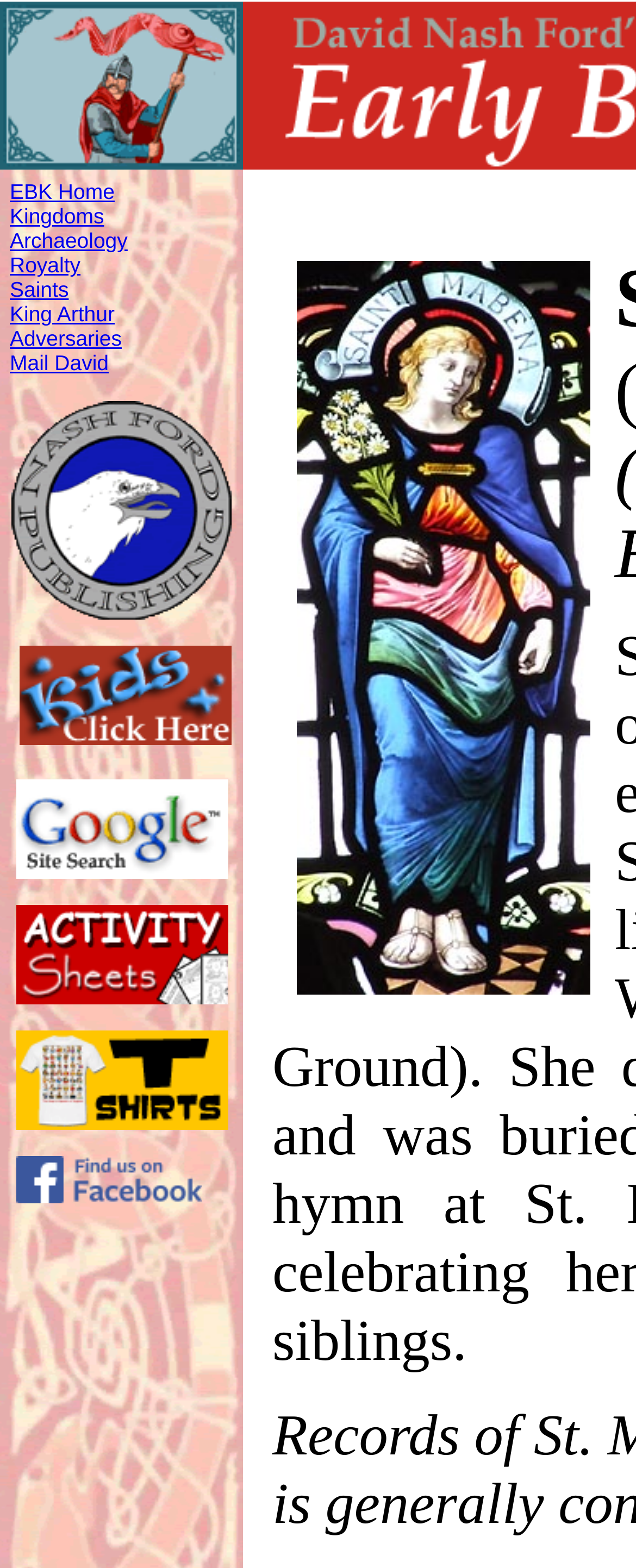Locate the bounding box coordinates of the region to be clicked to comply with the following instruction: "Follow EBK on Facebook". The coordinates must be four float numbers between 0 and 1, in the form [left, top, right, bottom].

[0.026, 0.754, 0.318, 0.772]